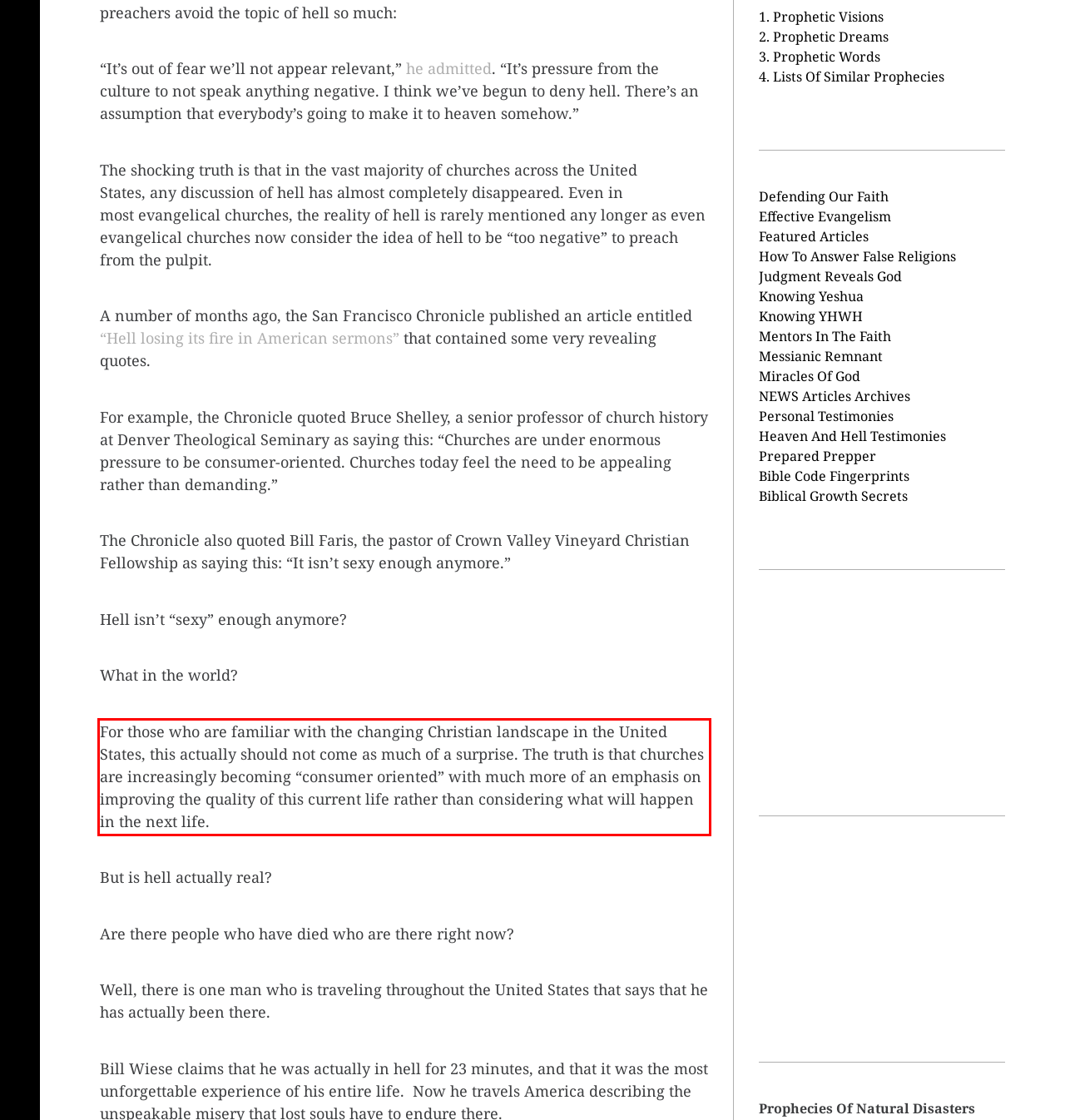Examine the webpage screenshot and use OCR to obtain the text inside the red bounding box.

For those who are familiar with the changing Christian landscape in the United States, this actually should not come as much of a surprise. The truth is that churches are increasingly becoming “consumer oriented” with much more of an emphasis on improving the quality of this current life rather than considering what will happen in the next life.